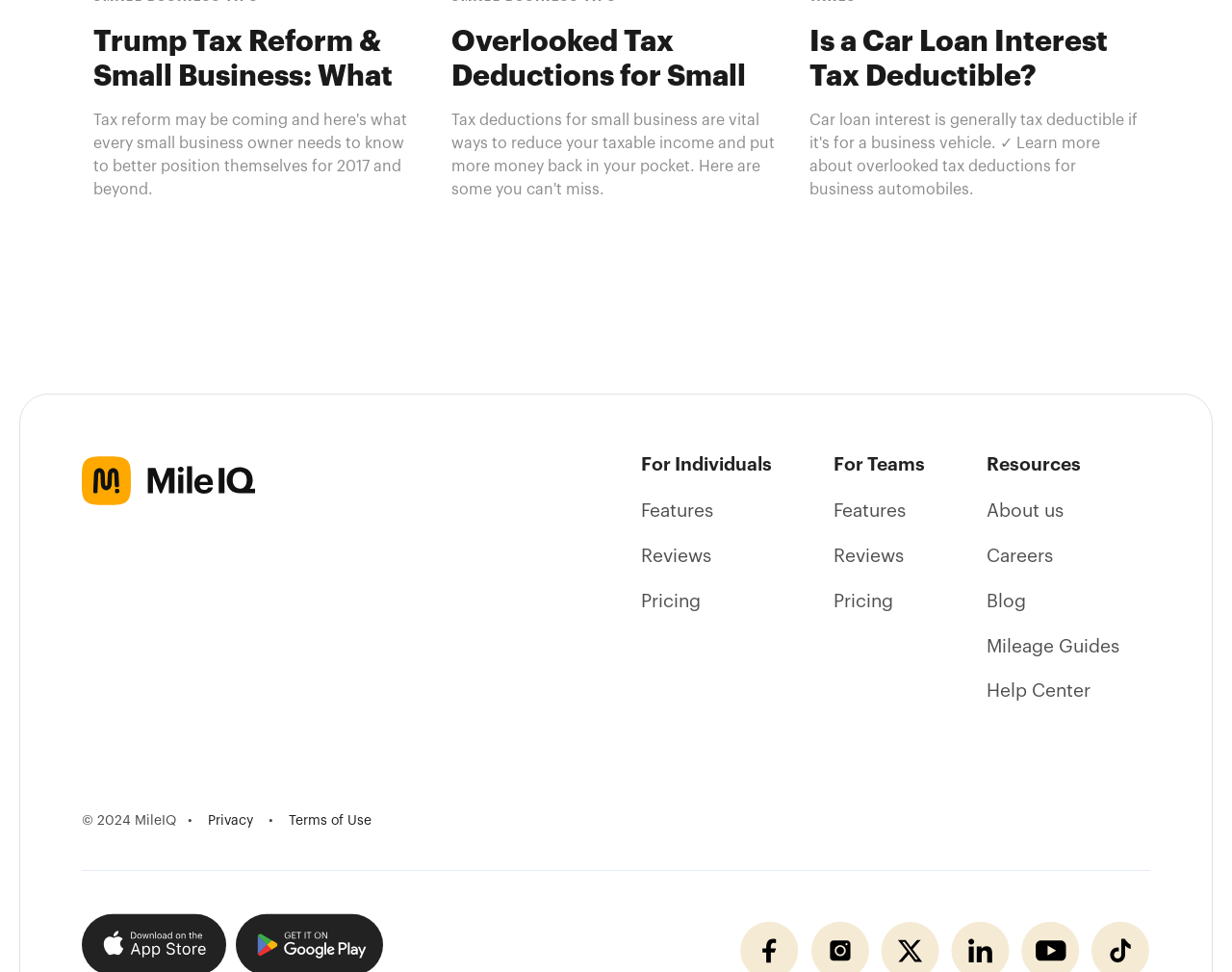Please identify the coordinates of the bounding box for the clickable region that will accomplish this instruction: "Check Help Center".

[0.801, 0.698, 0.885, 0.726]